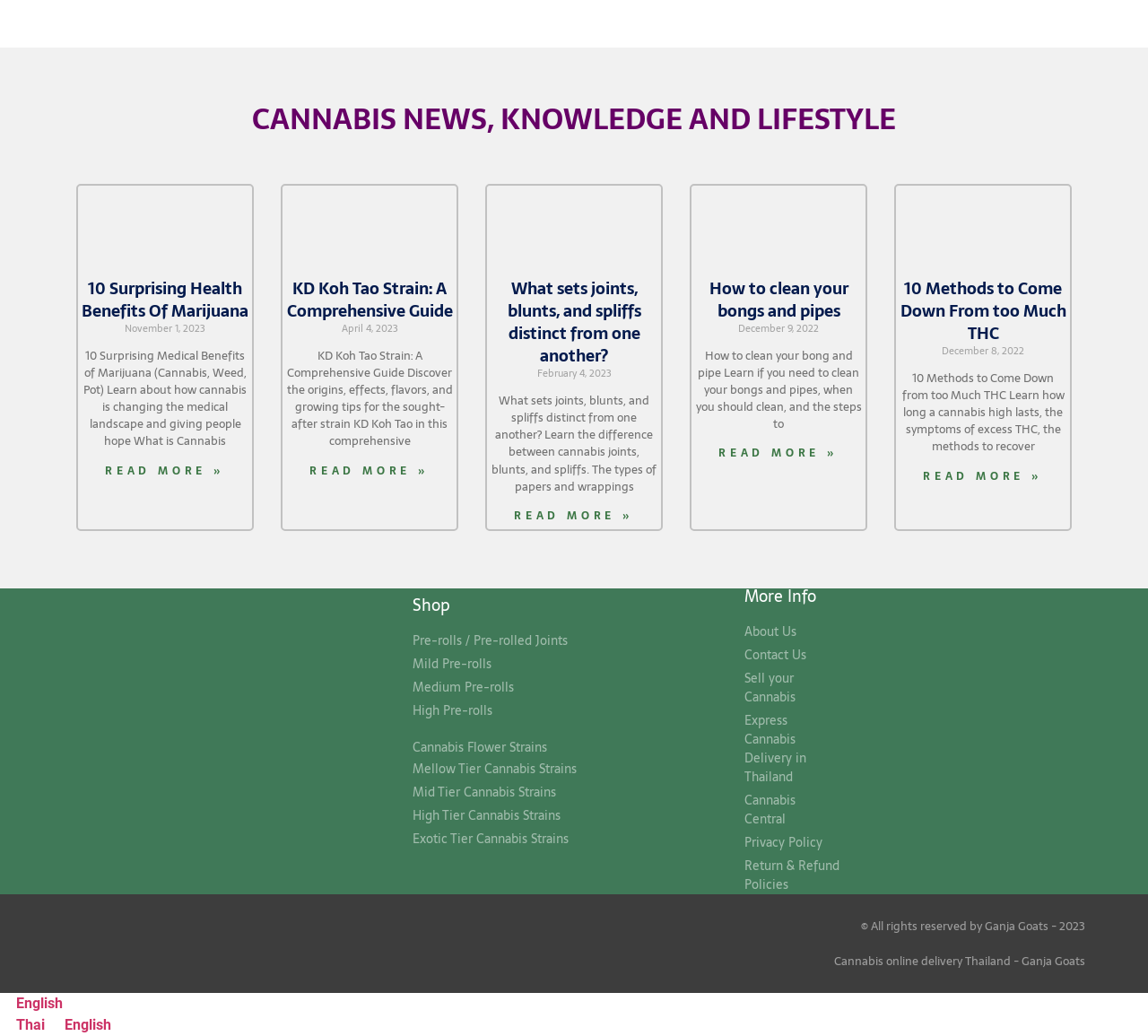Determine the bounding box coordinates of the clickable area required to perform the following instruction: "Read more about 10 Surprising Health Benefits Of Marijuana". The coordinates should be represented as four float numbers between 0 and 1: [left, top, right, bottom].

[0.091, 0.446, 0.196, 0.463]